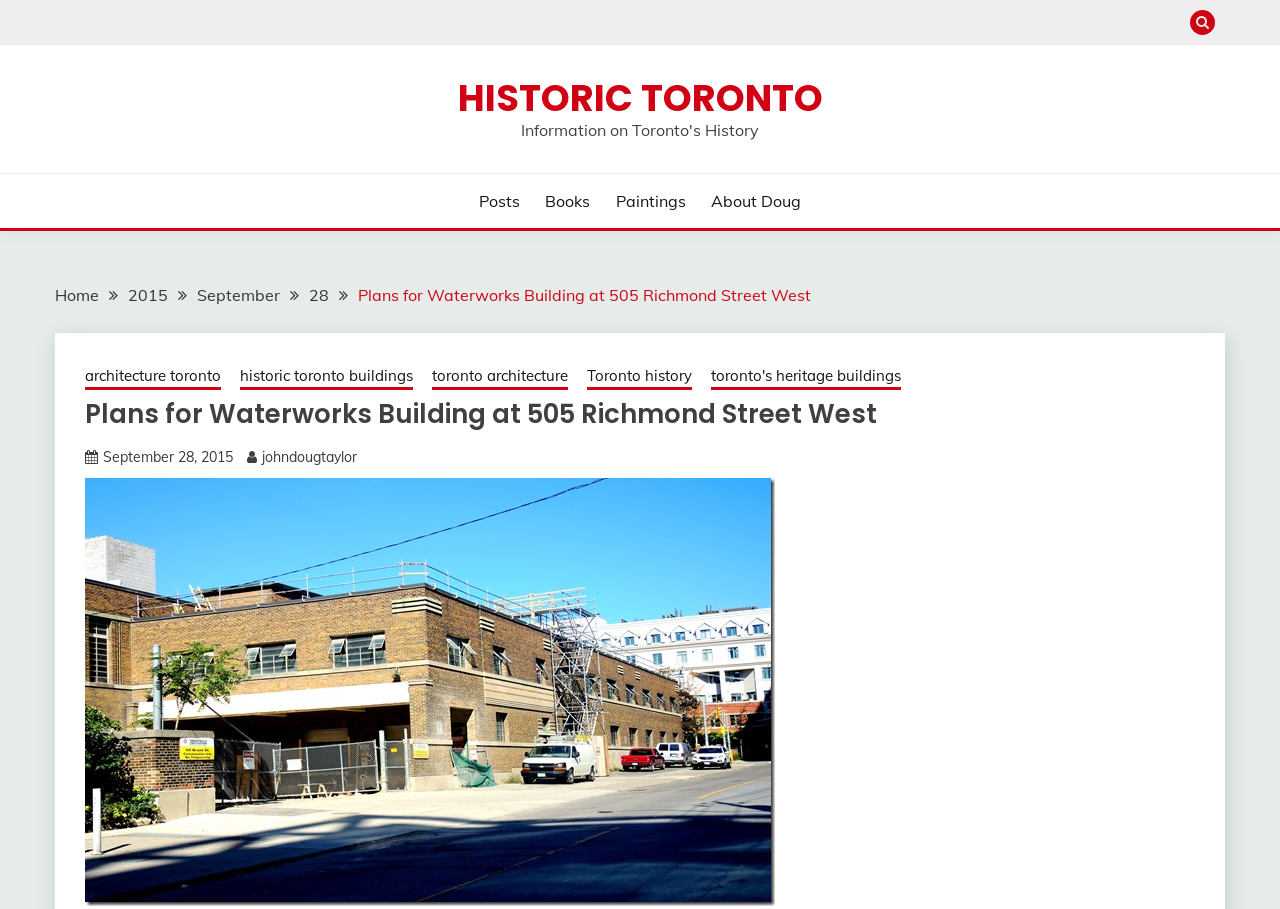How many links are there in the breadcrumbs navigation?
Refer to the image and provide a one-word or short phrase answer.

6